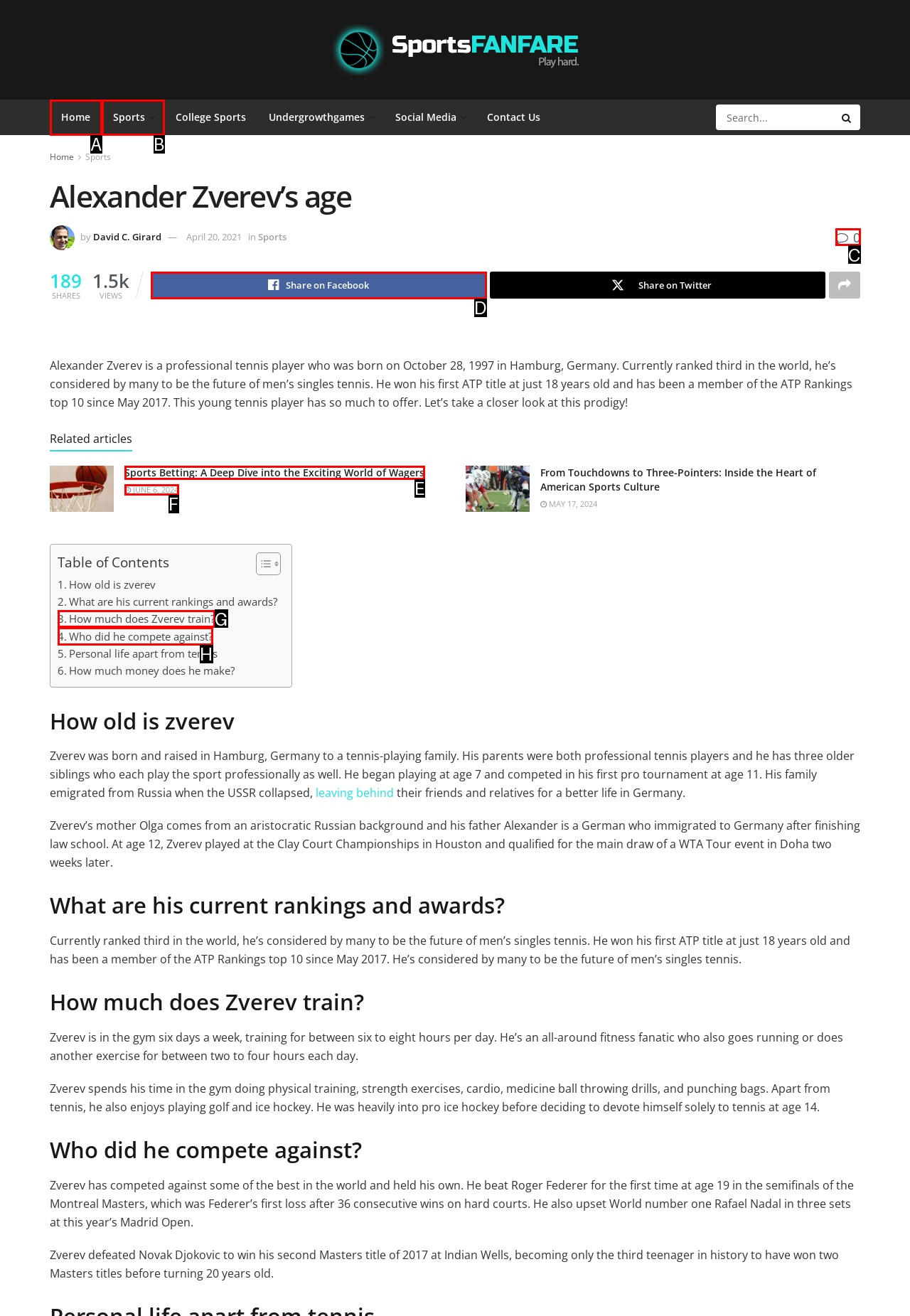Tell me which one HTML element best matches the description: Share on Facebook Answer with the option's letter from the given choices directly.

D